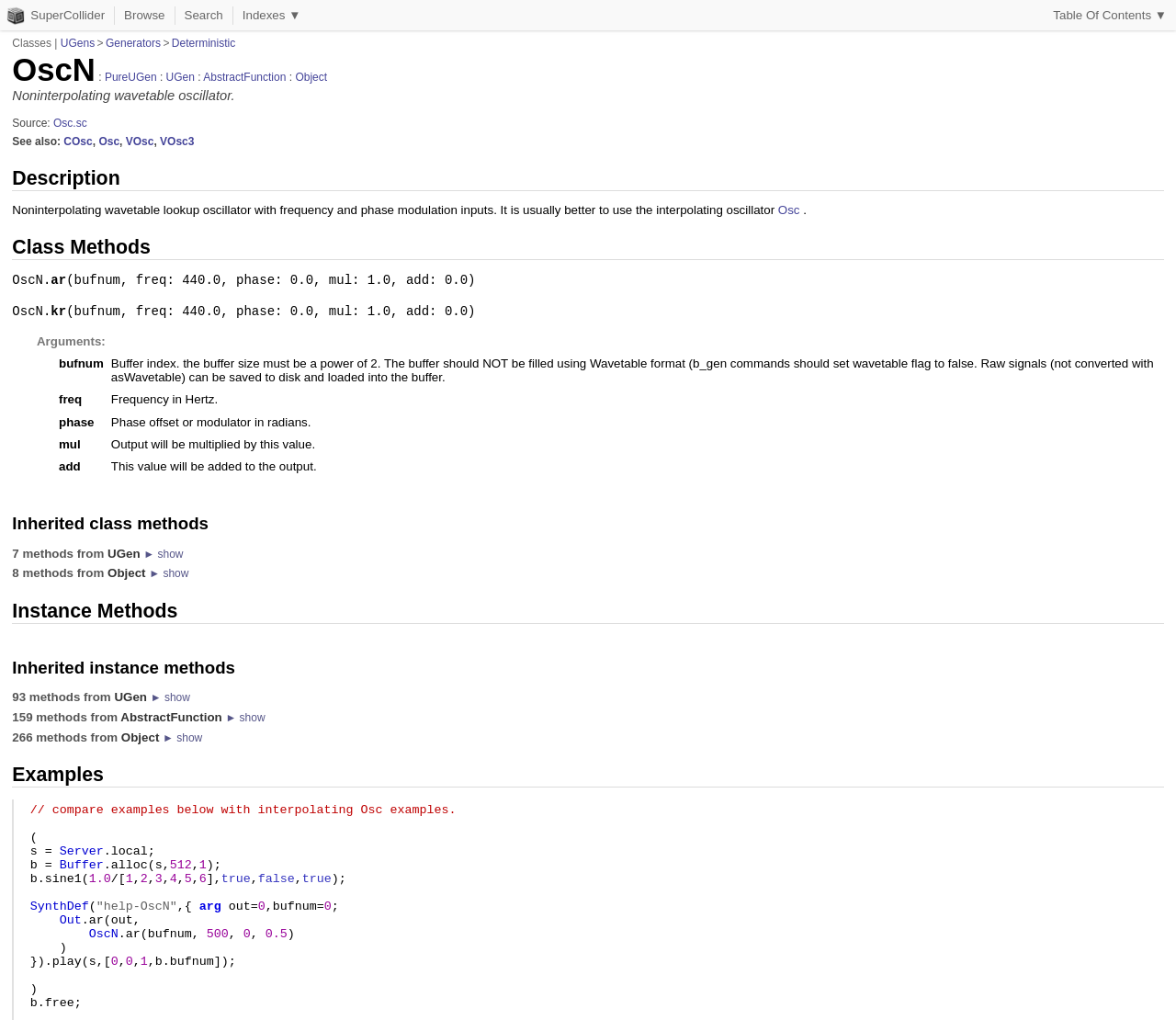Indicate the bounding box coordinates of the element that needs to be clicked to satisfy the following instruction: "Click on Table Of Contents". The coordinates should be four float numbers between 0 and 1, i.e., [left, top, right, bottom].

[0.888, 0.008, 1.0, 0.021]